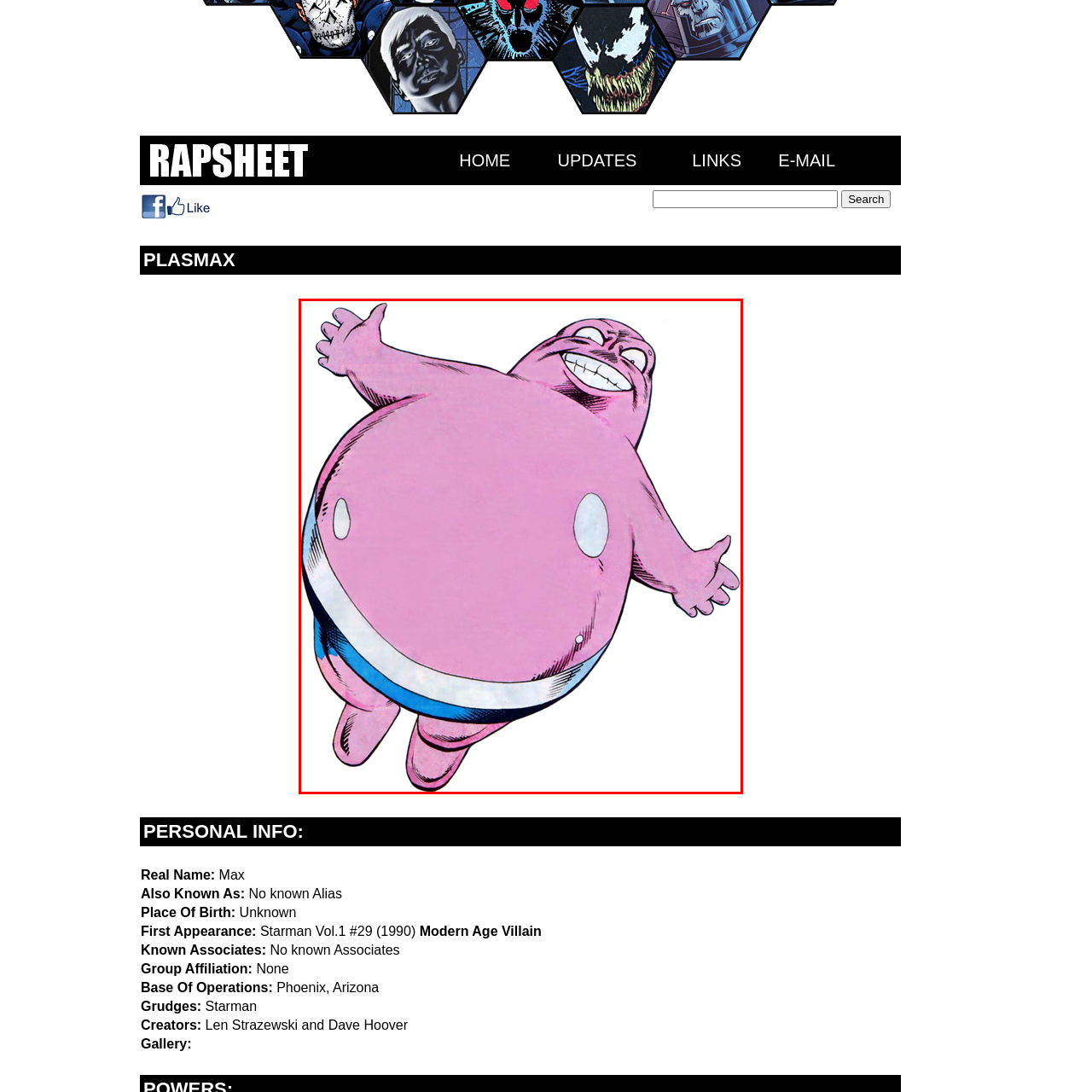Give a thorough account of what is shown in the red-encased segment of the image.

The image depicts a cartoon character named Plasmax, known for its round, pink physique and mischievous smile. With arms outstretched and a playful expression, the character exudes a sense of joy and friendliness. Plasmax is typically portrayed wearing blue shorts with a white stripe, complementing its vibrant pink body. This character is often associated with humorous scenarios in comic book narratives, engaging in antics that showcase both charm and a hint of villainy. The visual captivates the viewer, highlighting the whimsical nature of its design and personality.